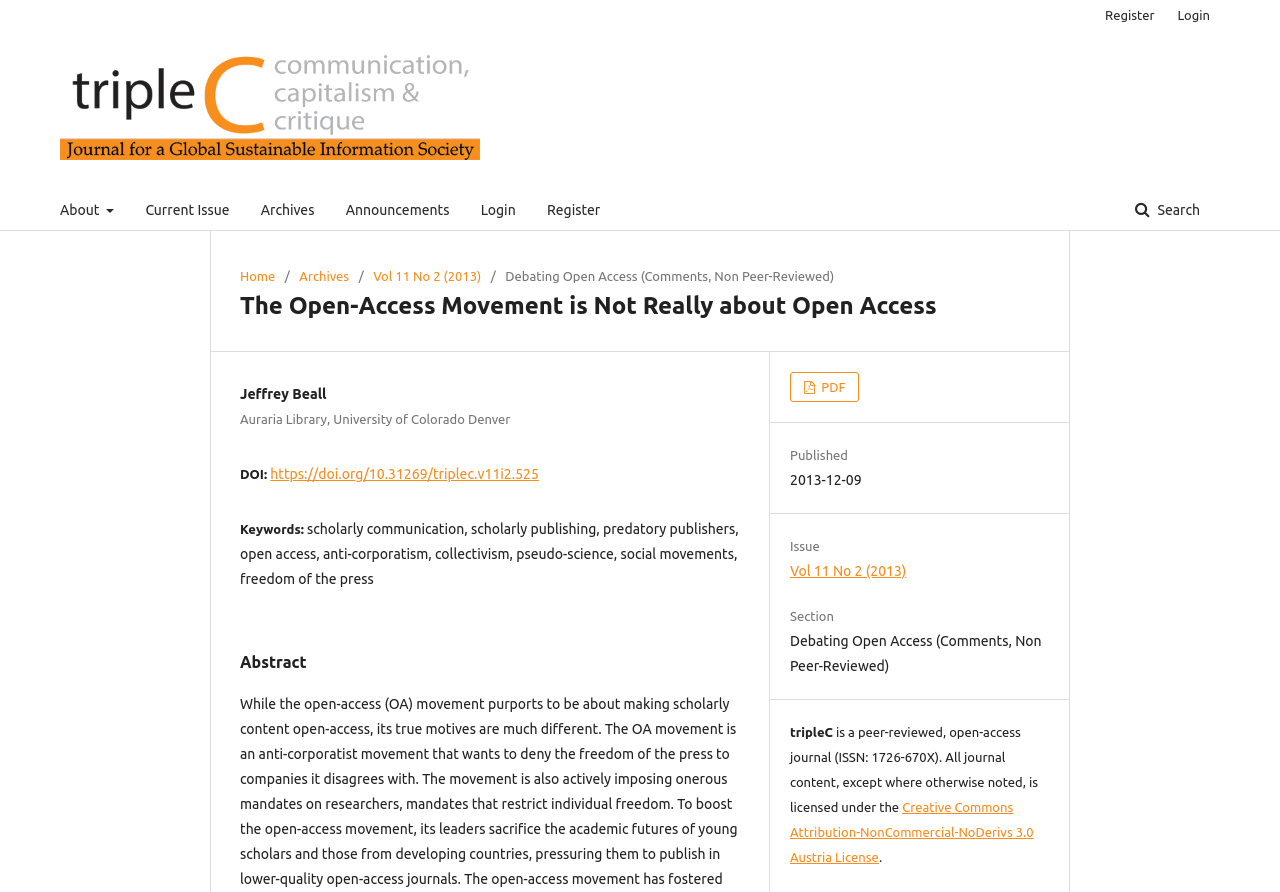Show the bounding box coordinates of the element that should be clicked to complete the task: "Search for something".

[0.871, 0.213, 0.953, 0.258]